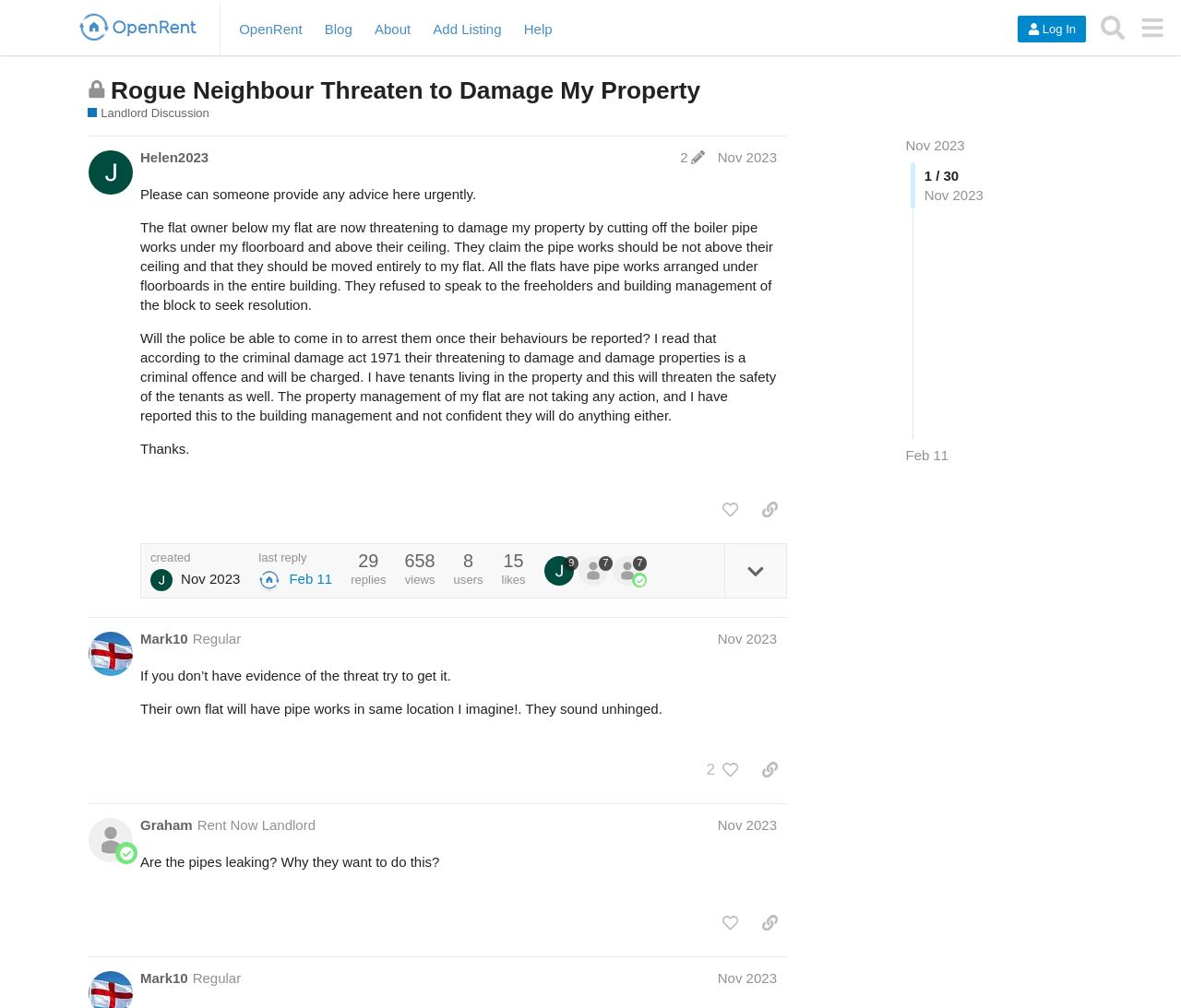Create a detailed description of the webpage's content and layout.

This webpage is a discussion forum where users can share their experiences and seek advice on various topics related to landlord and tenant issues. The page is divided into several sections, with a navigation menu at the top featuring links to "OpenRent", "Blog", "About", "Add Listing", and "Help". 

Below the navigation menu, there is a header section with a login button and a search button. The main content of the page is a discussion thread titled "Rogue Neighbour Threaten to Damage My Property" where users can post their comments and replies. 

The original post, made by "Helen2023", describes a situation where the flat owner below their flat is threatening to damage their property by cutting off the boiler pipe works. The post is quite long and detailed, and it has received several replies from other users, including "Mark10" and "Graham". 

Each reply is displayed in a separate section, with the user's name and profile information at the top, followed by their comment. The replies are relatively short and offer advice or ask questions related to the original post. 

Throughout the page, there are various buttons and links that allow users to interact with the content, such as liking a post, copying a link to the post, or signing up to log in to like a post. There are also indicators showing the number of replies, views, and likes for each post.